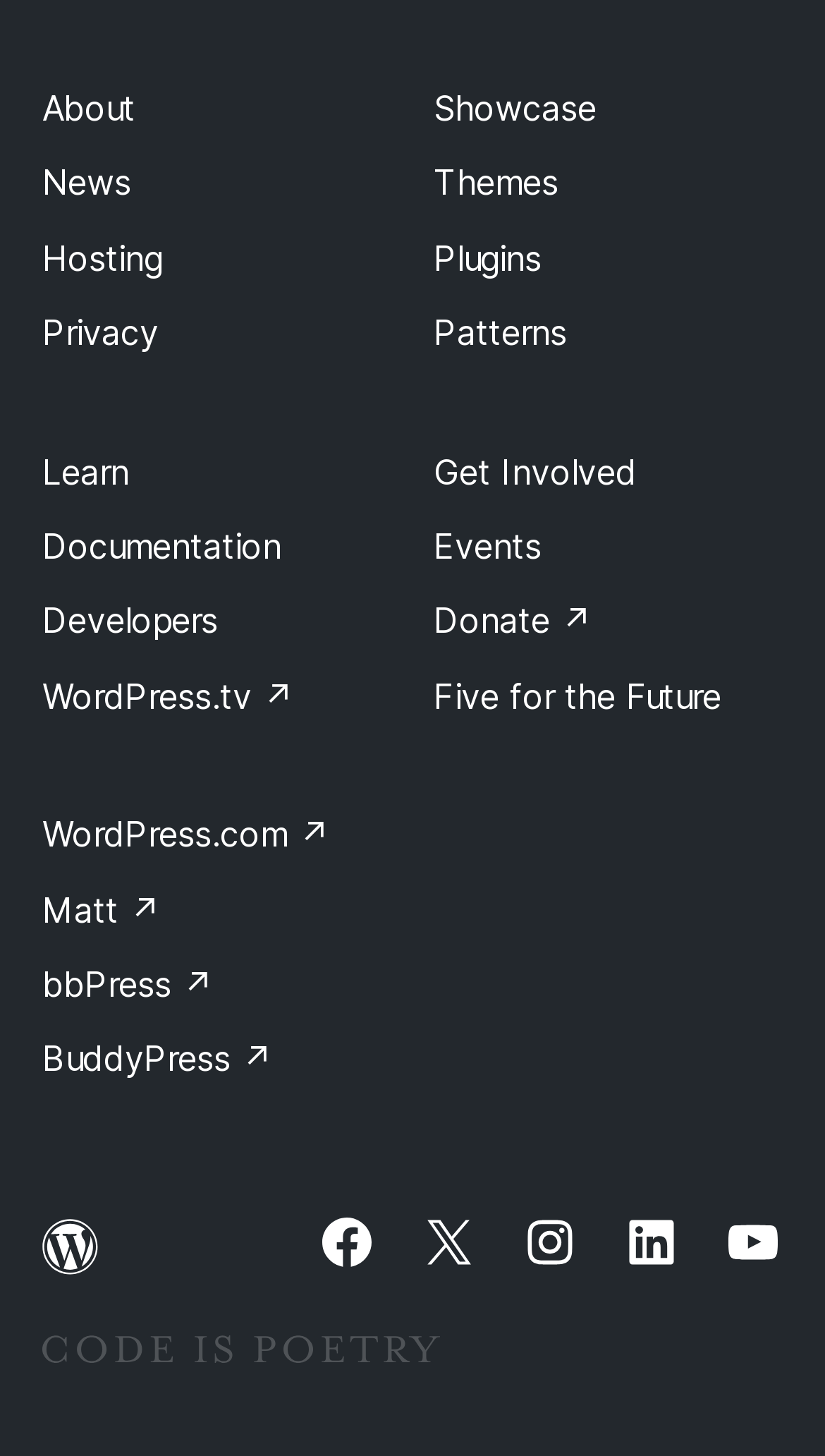Provide the bounding box coordinates for the UI element described in this sentence: "bbPress ↗". The coordinates should be four float values between 0 and 1, i.e., [left, top, right, bottom].

[0.051, 0.661, 0.259, 0.69]